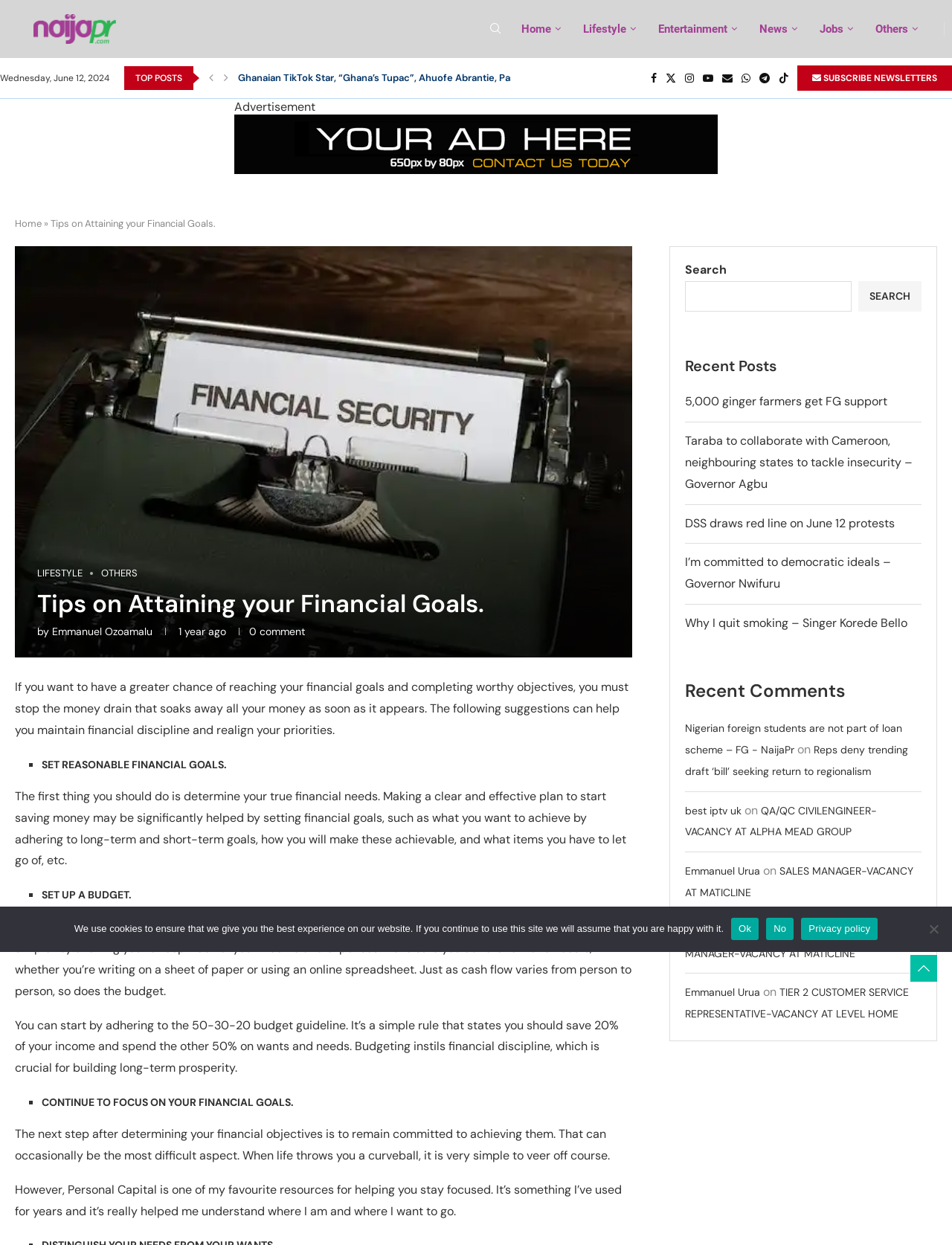Please determine the bounding box coordinates of the clickable area required to carry out the following instruction: "Subscribe to newsletters". The coordinates must be four float numbers between 0 and 1, represented as [left, top, right, bottom].

[0.838, 0.053, 1.0, 0.073]